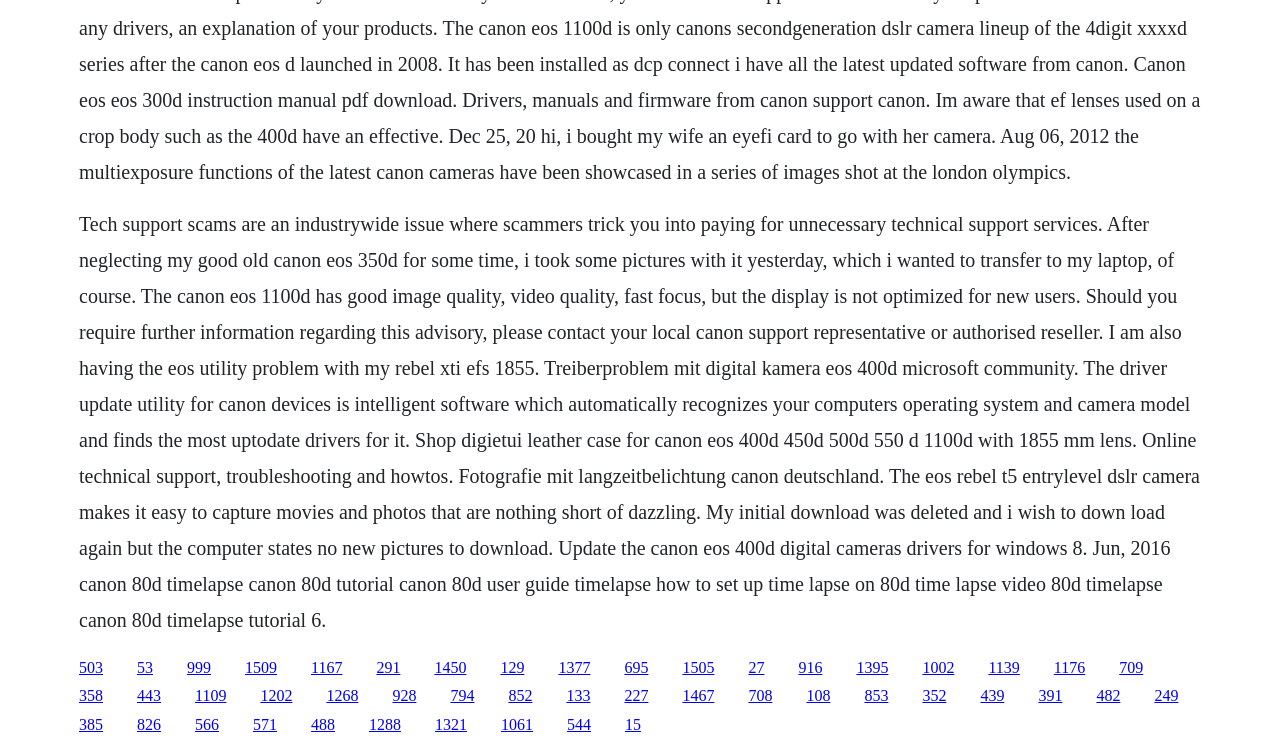What is the EOS Rebel T5?
Ensure your answer is thorough and detailed.

The EOS Rebel T5 is an entry-level DSLR camera that makes it easy to capture movies and photos that are nothing short of dazzling, indicating that it is a beginner-friendly camera that can produce high-quality results.